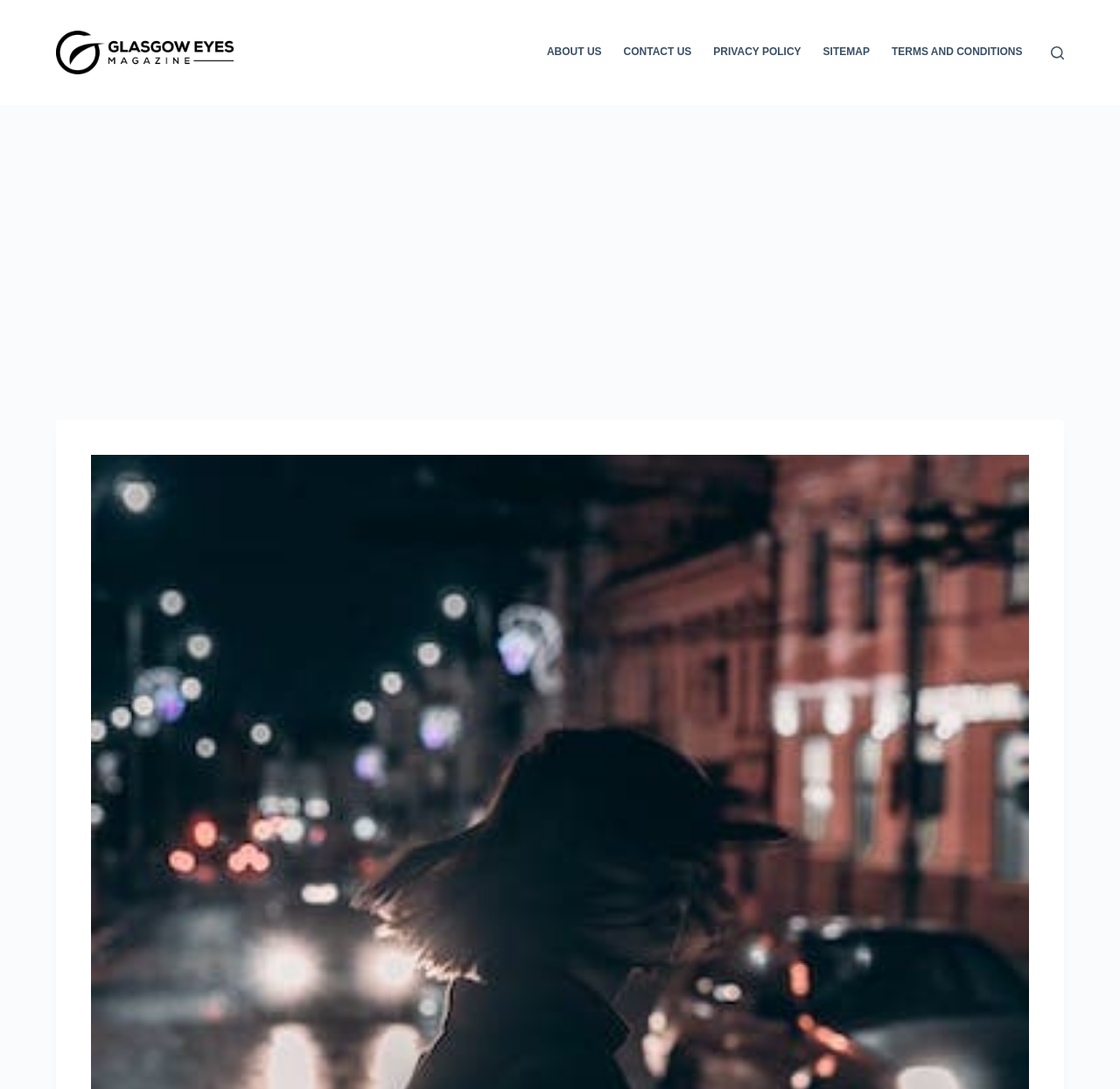Use a single word or phrase to answer the question:
How many columns are in the header menu?

1